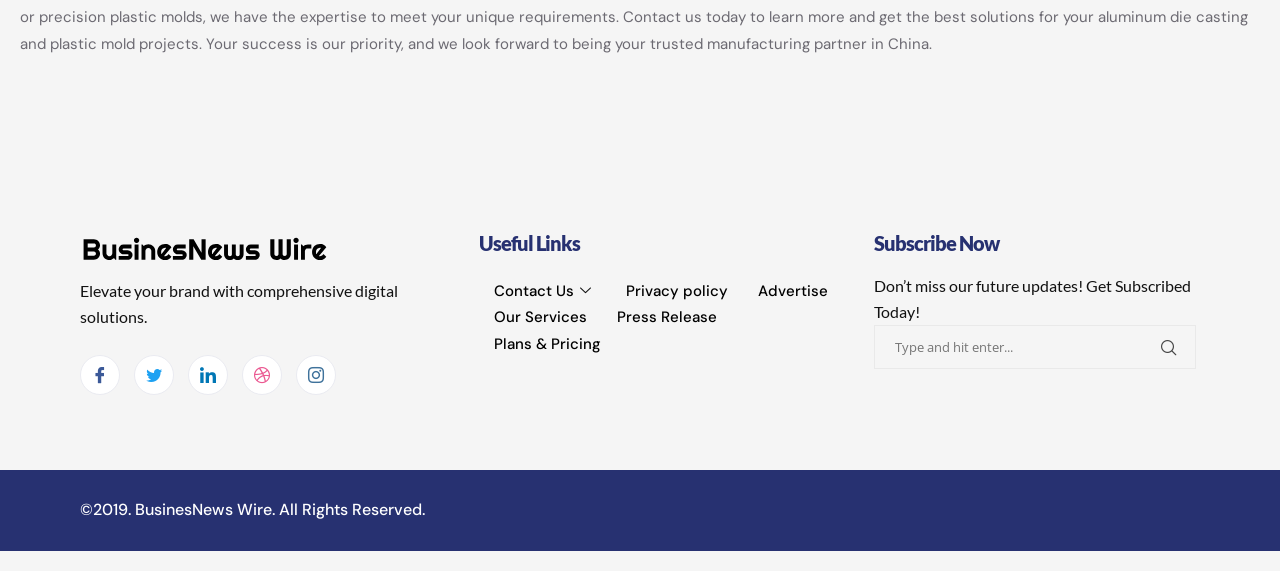Please reply with a single word or brief phrase to the question: 
What is the company name?

BusinesNews Wire